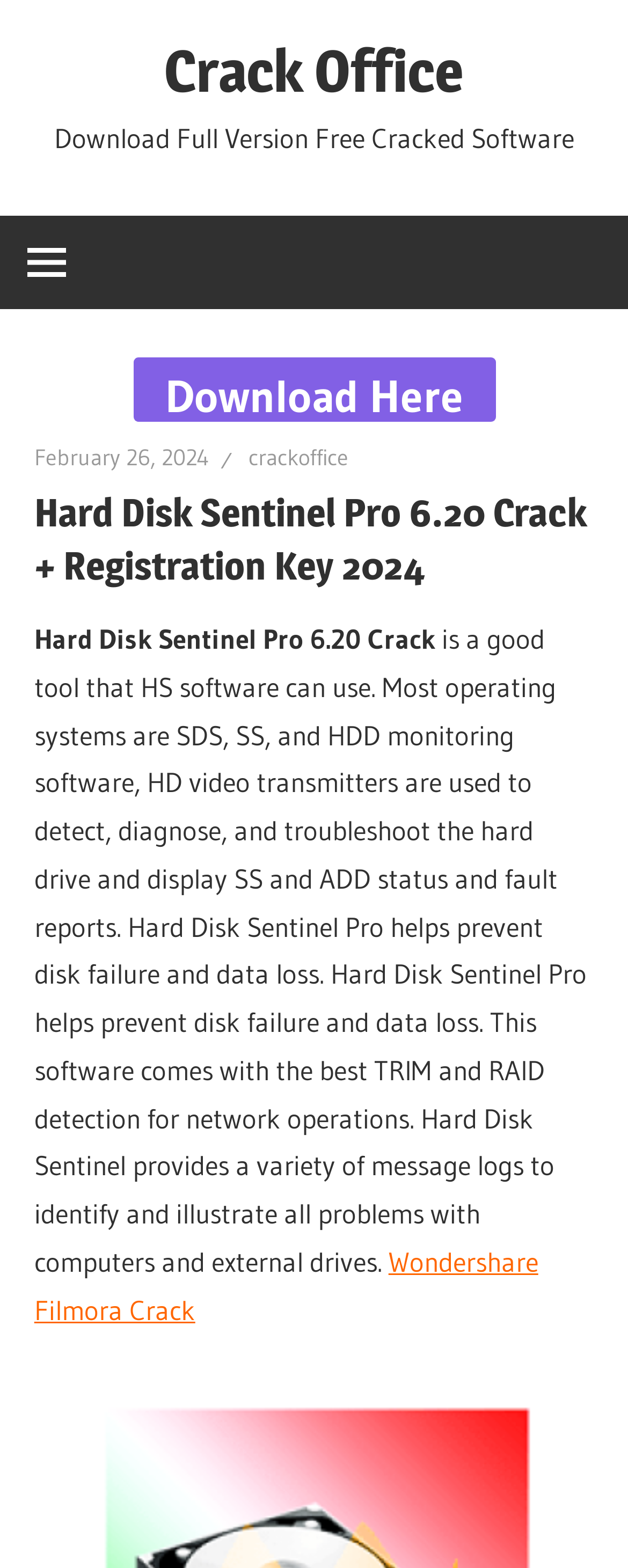What type of software is Hard Disk Sentinel Pro?
Carefully analyze the image and provide a detailed answer to the question.

The webpage describes Hard Disk Sentinel Pro as HDD monitoring software that can detect, diagnose, and troubleshoot hard drive issues, which suggests that it is a type of software used to monitor and manage hard disk drives.